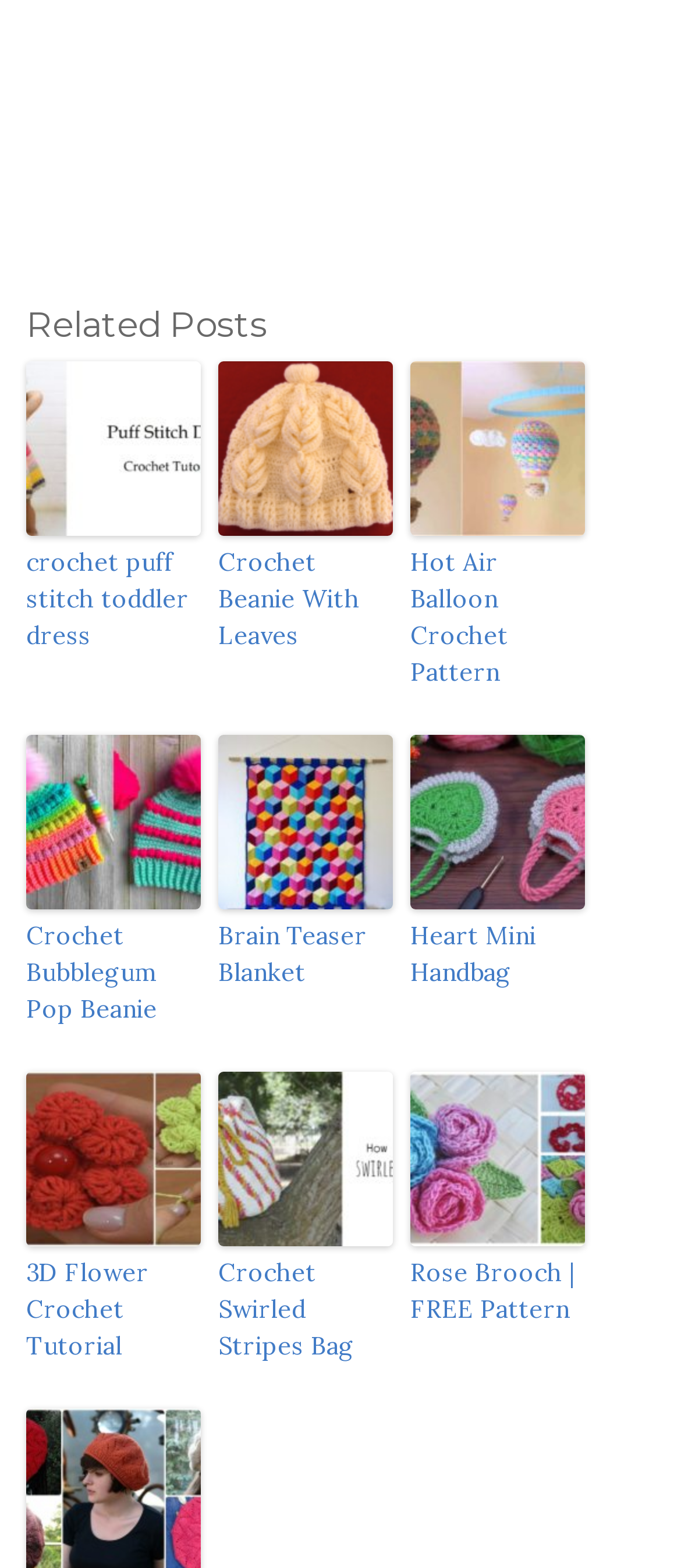Please determine the bounding box coordinates, formatted as (top-left x, top-left y, bottom-right x, bottom-right y), with all values as floating point numbers between 0 and 1. Identify the bounding box of the region described as: Brain Teaser Blanket

[0.321, 0.469, 0.577, 0.633]